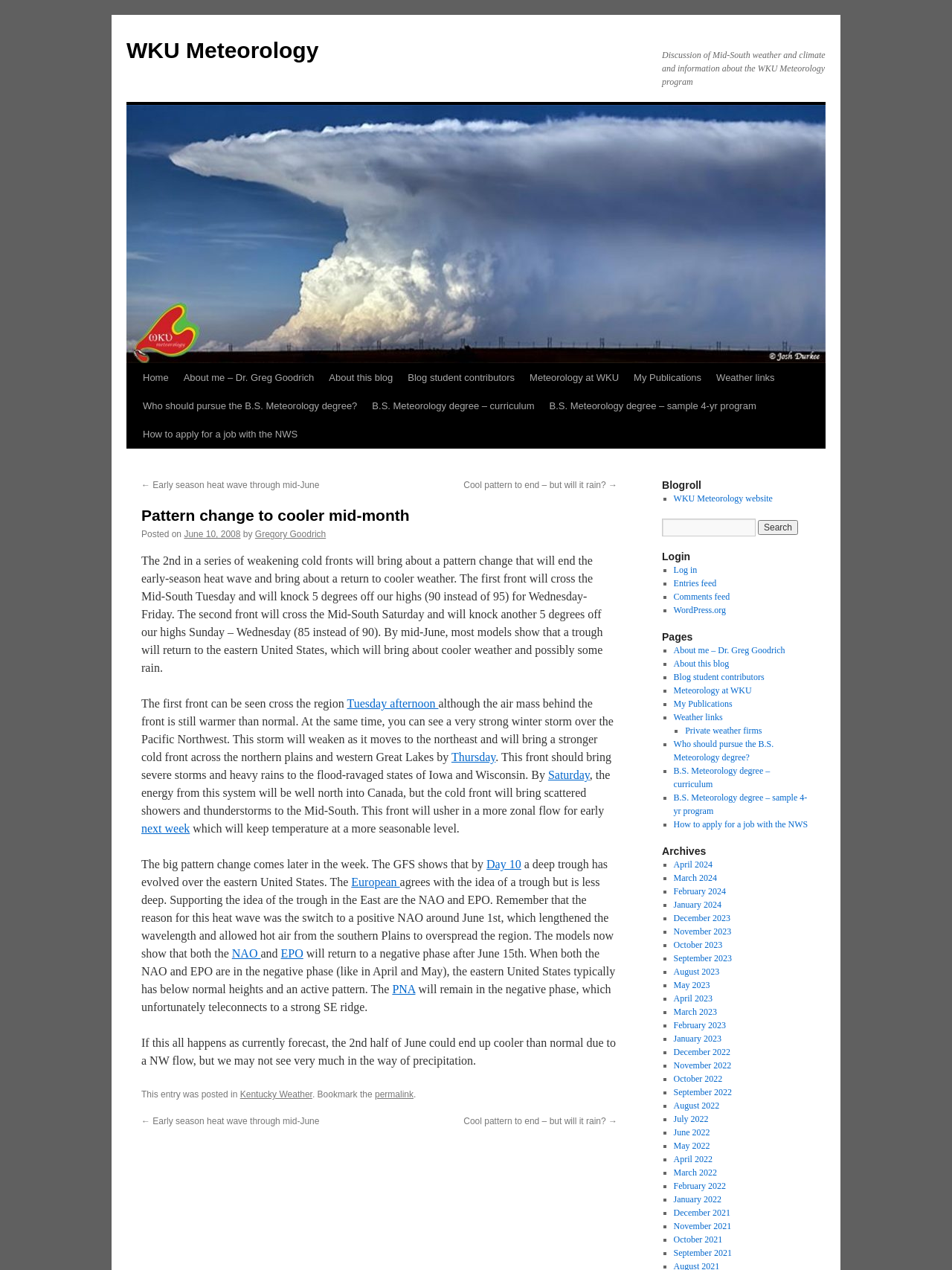Locate the bounding box coordinates for the element described below: "Home". The coordinates must be four float values between 0 and 1, formatted as [left, top, right, bottom].

[0.142, 0.286, 0.185, 0.309]